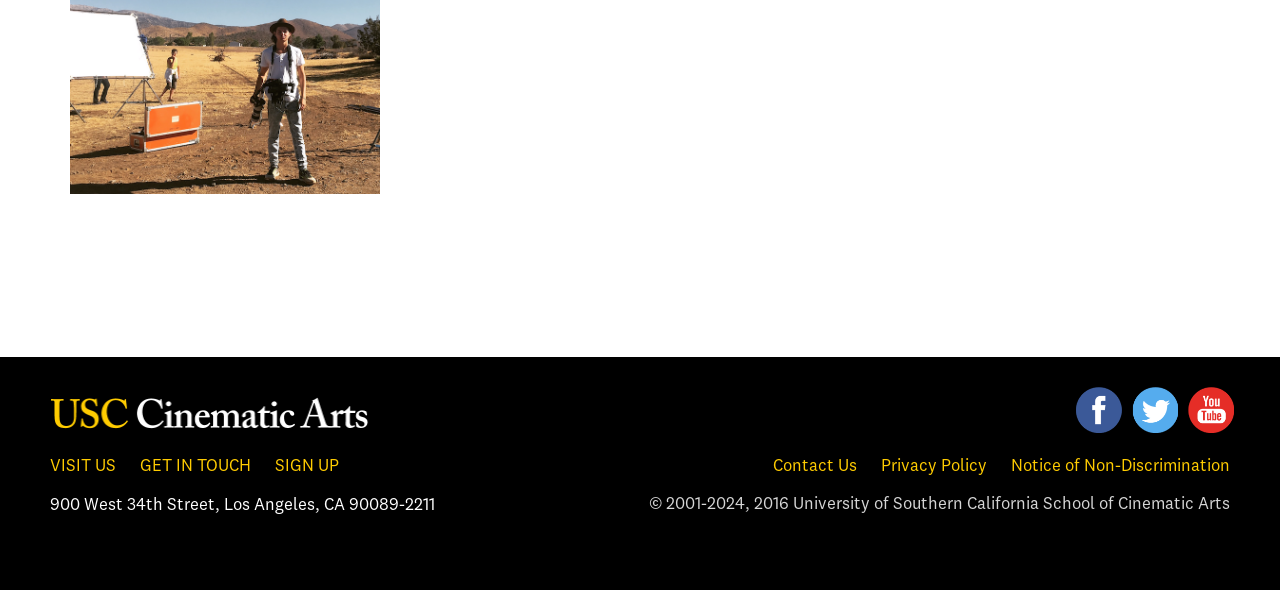Locate the bounding box of the user interface element based on this description: "Notice of Non-Discrimination".

[0.79, 0.776, 0.961, 0.805]